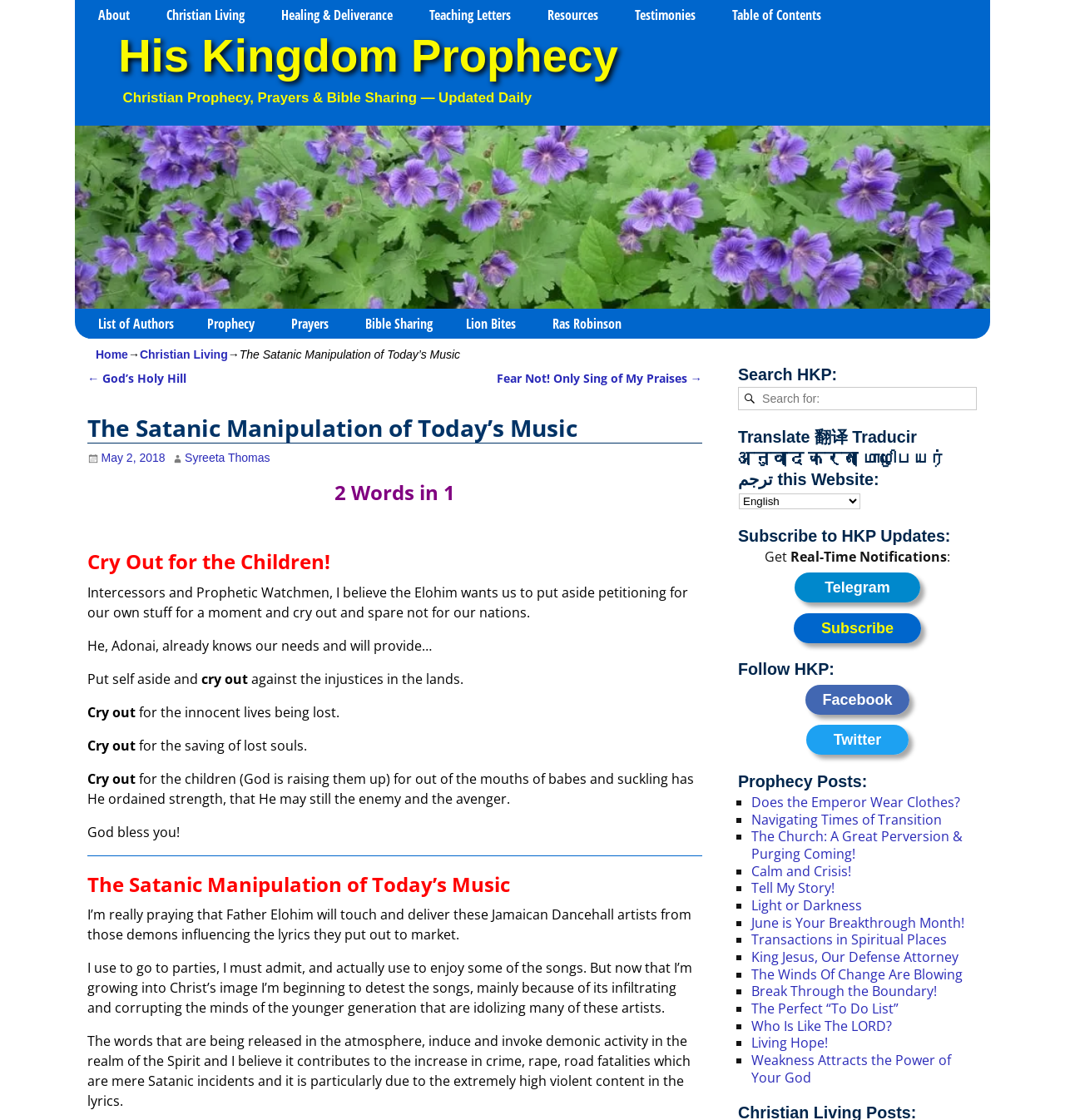Using floating point numbers between 0 and 1, provide the bounding box coordinates in the format (top-left x, top-left y, bottom-right x, bottom-right y). Locate the UI element described here: Foreman’s Forum

None